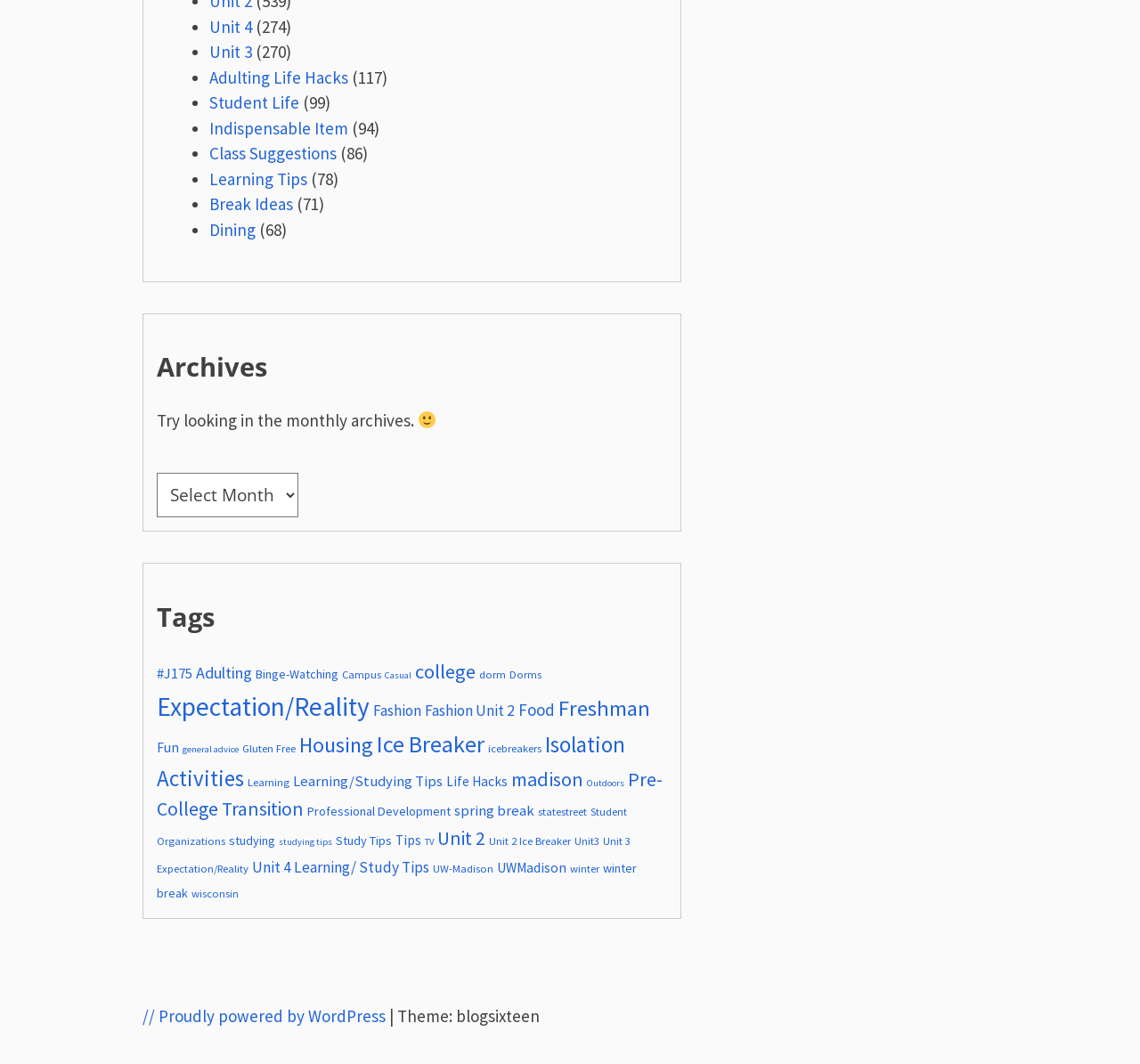How many 'Learning' related links are there?
Give a one-word or short phrase answer based on the image.

3